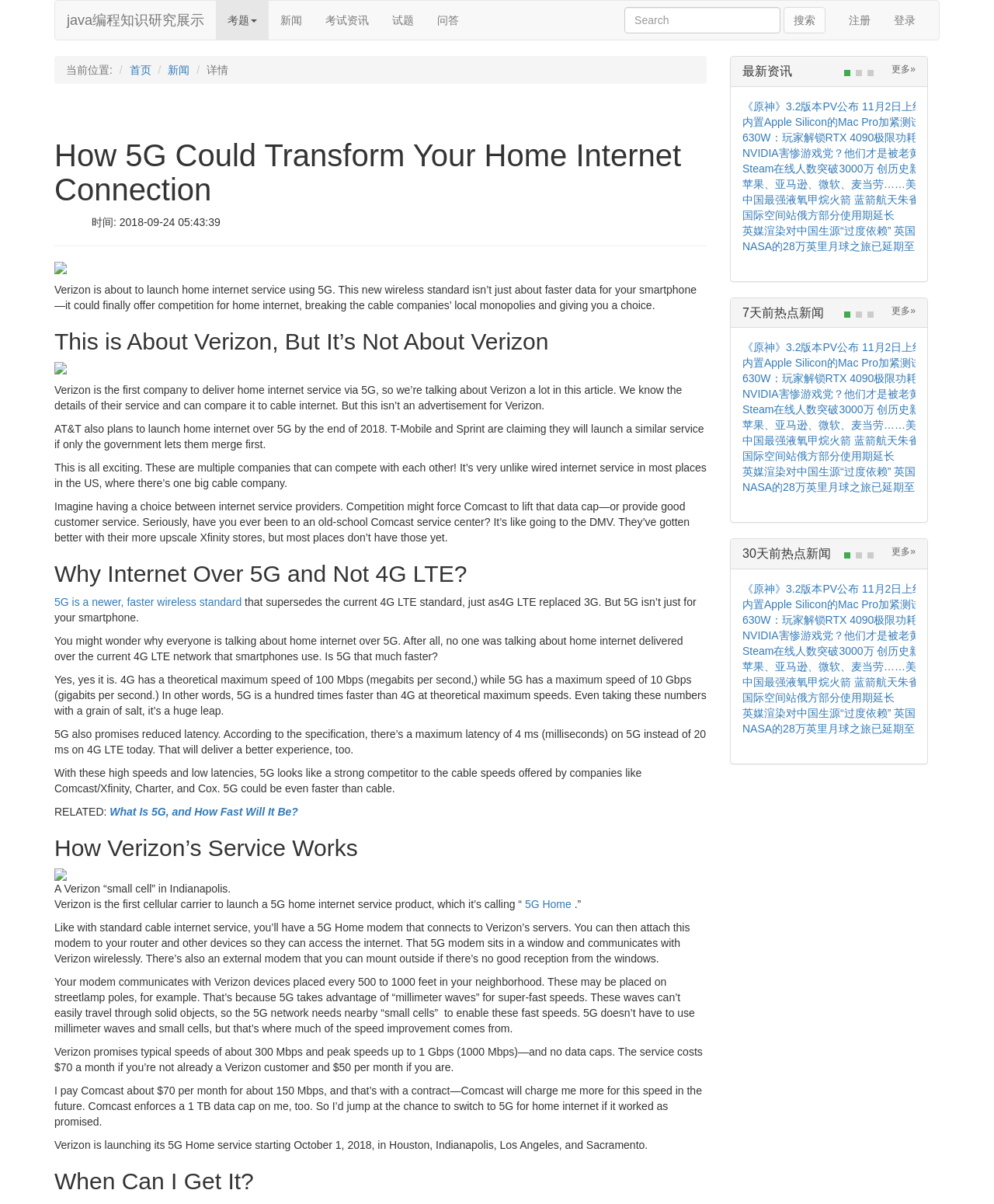Answer the following inquiry with a single word or phrase:
What is the topic of the article?

5G home internet